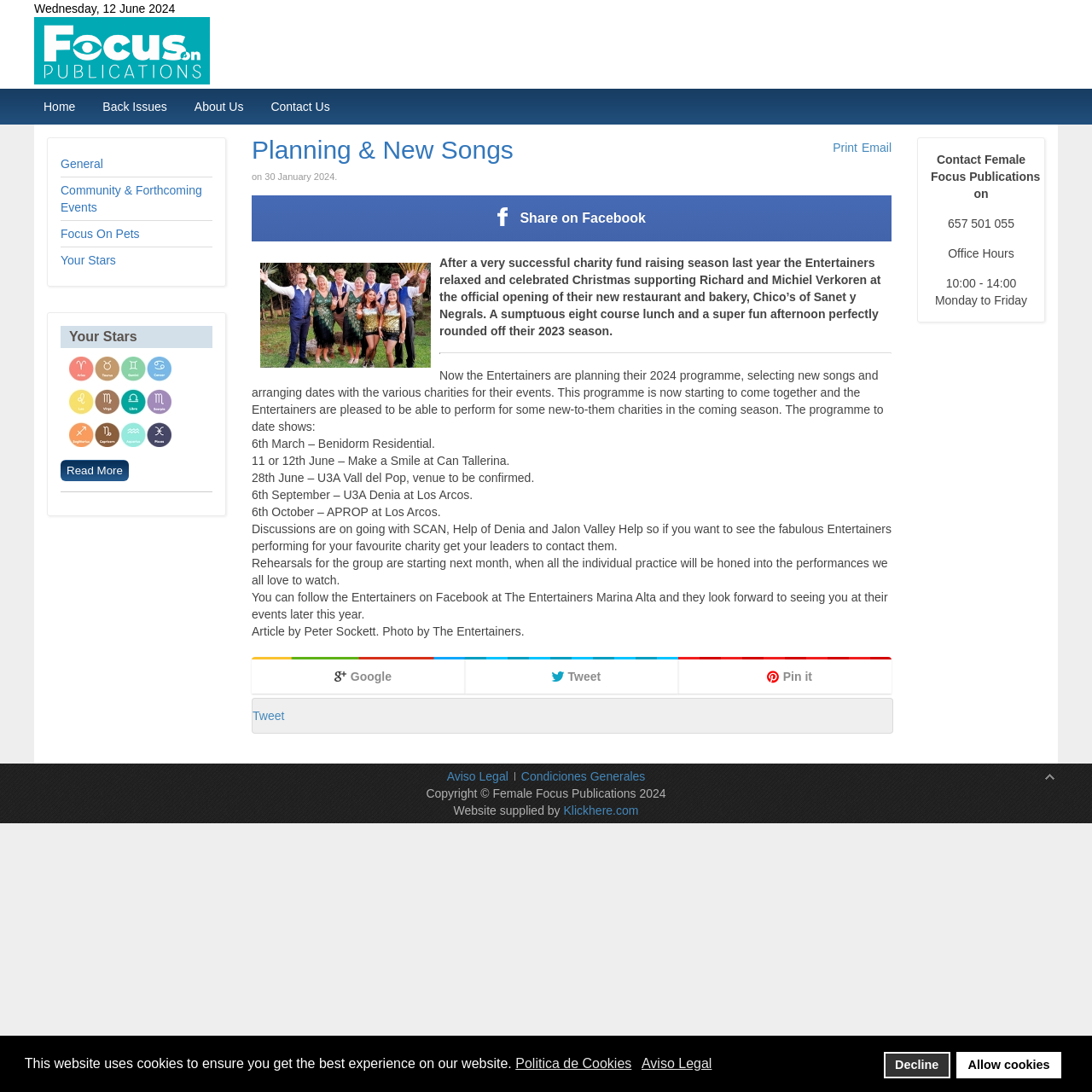Determine the title of the webpage and give its text content.

Planning & New Songs